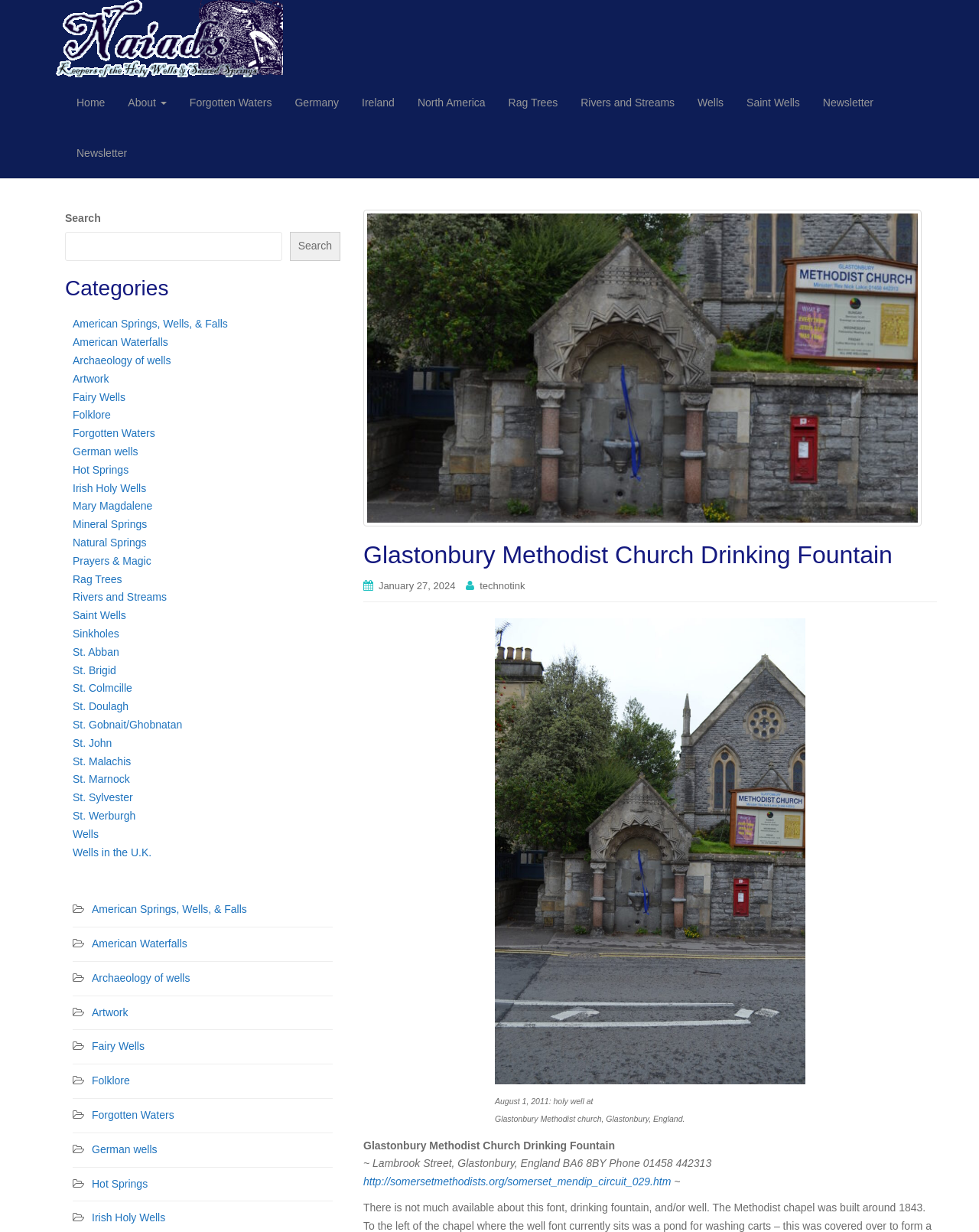Locate the bounding box coordinates of the element I should click to achieve the following instruction: "View photos by BRIAN FEES".

None